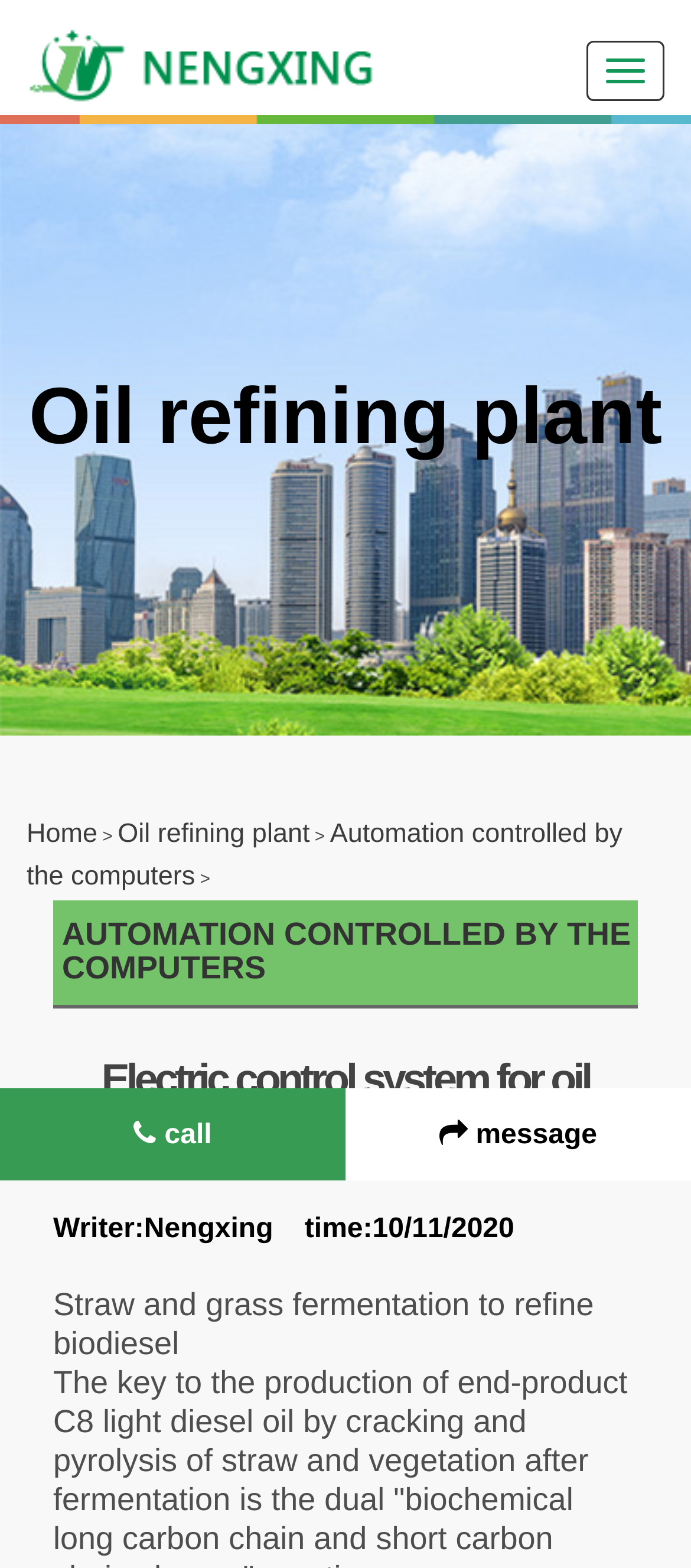Provide the bounding box coordinates, formatted as (top-left x, top-left y, bottom-right x, bottom-right y), with all values being floating point numbers between 0 and 1. Identify the bounding box of the UI element that matches the description: Toggle navigation

[0.849, 0.026, 0.962, 0.064]